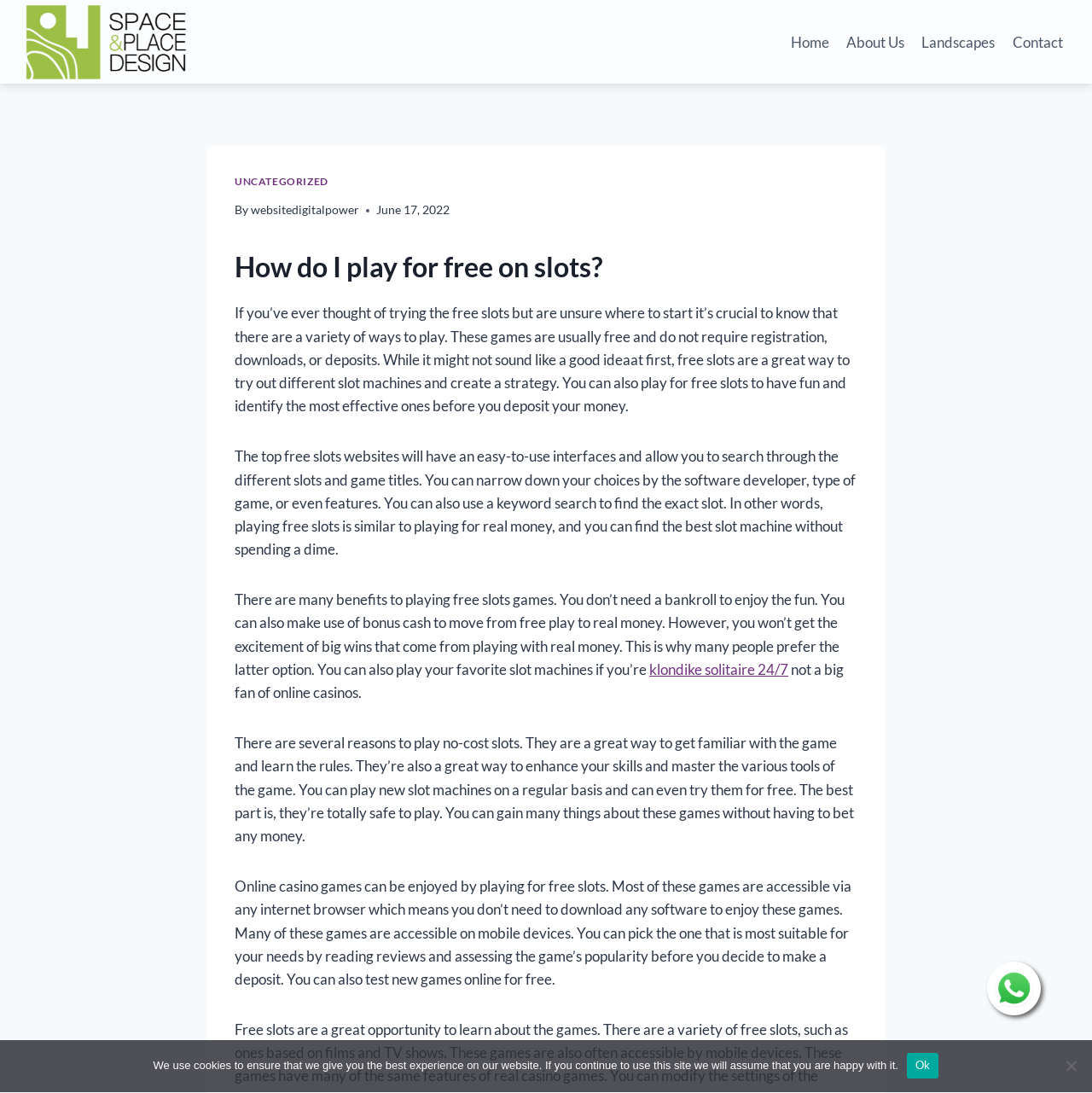Provide a short answer to the following question with just one word or phrase: How can users search for specific slots on the website?

By software developer, type of game, or features